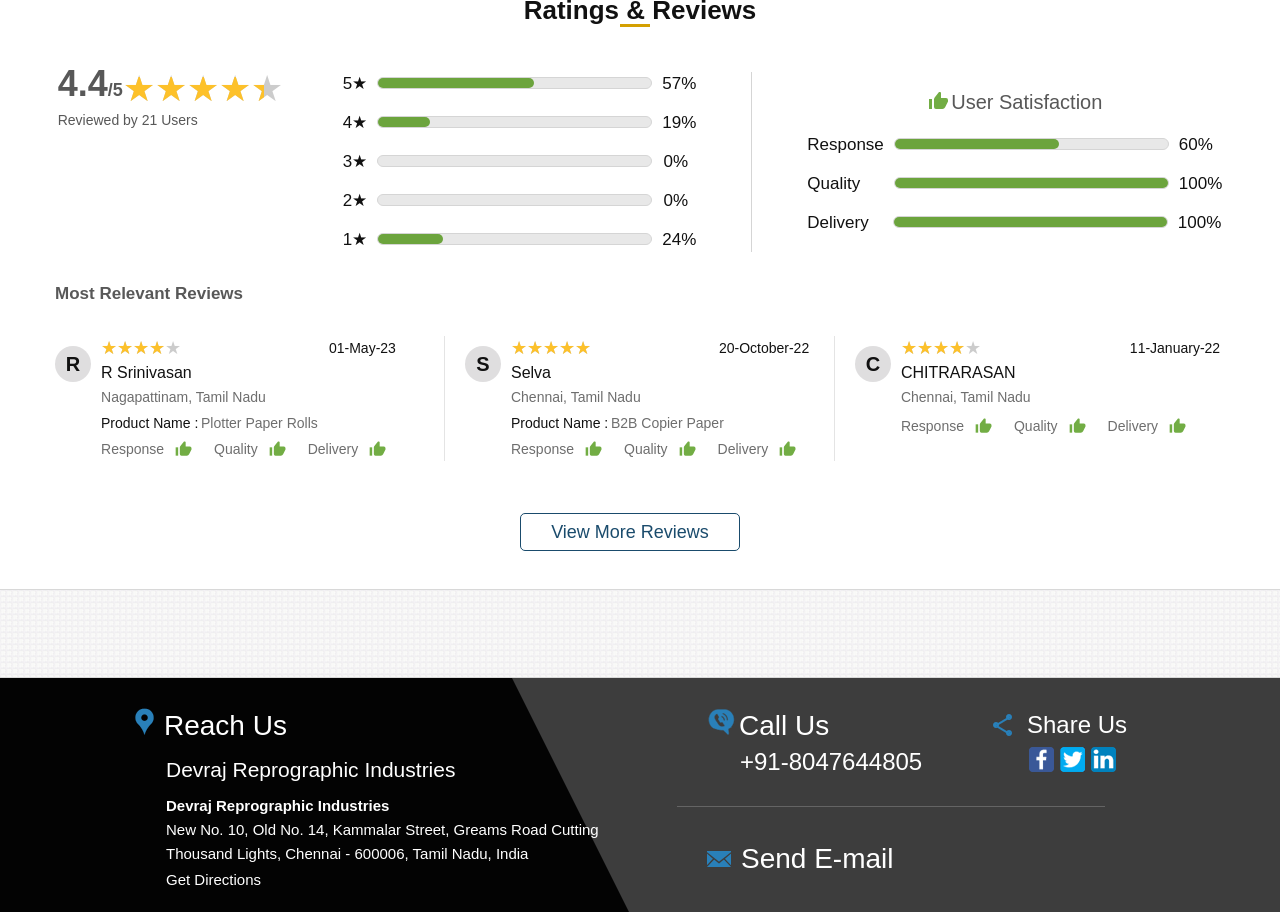Locate the bounding box coordinates of the area that needs to be clicked to fulfill the following instruction: "Click Facebook". The coordinates should be in the format of four float numbers between 0 and 1, namely [left, top, right, bottom].

[0.804, 0.819, 0.823, 0.846]